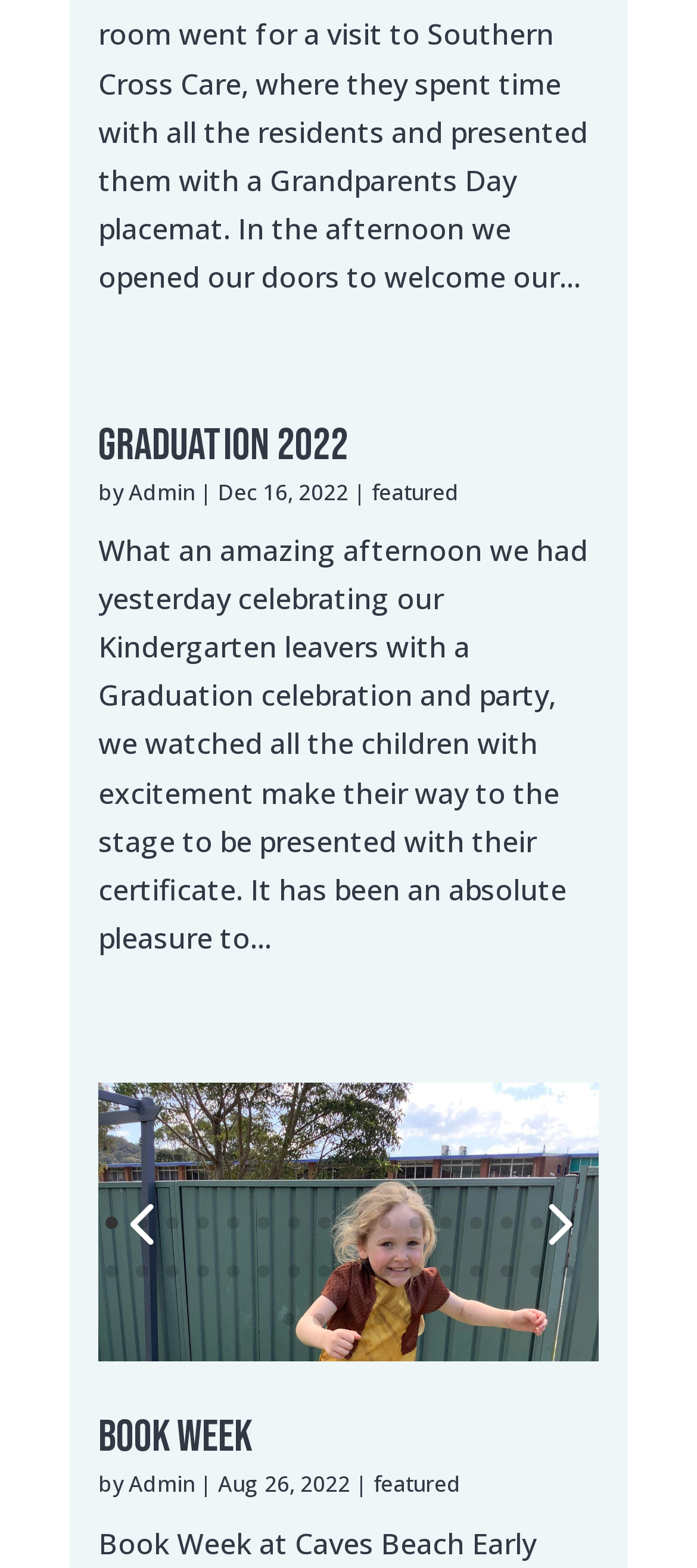Who wrote the 'Graduation 2022' article?
Answer the question with as much detail as you can, using the image as a reference.

I looked at the 'Graduation 2022' article and found the author's name, which is 'Admin', indicated by the link 'Admin' next to the 'by' text.